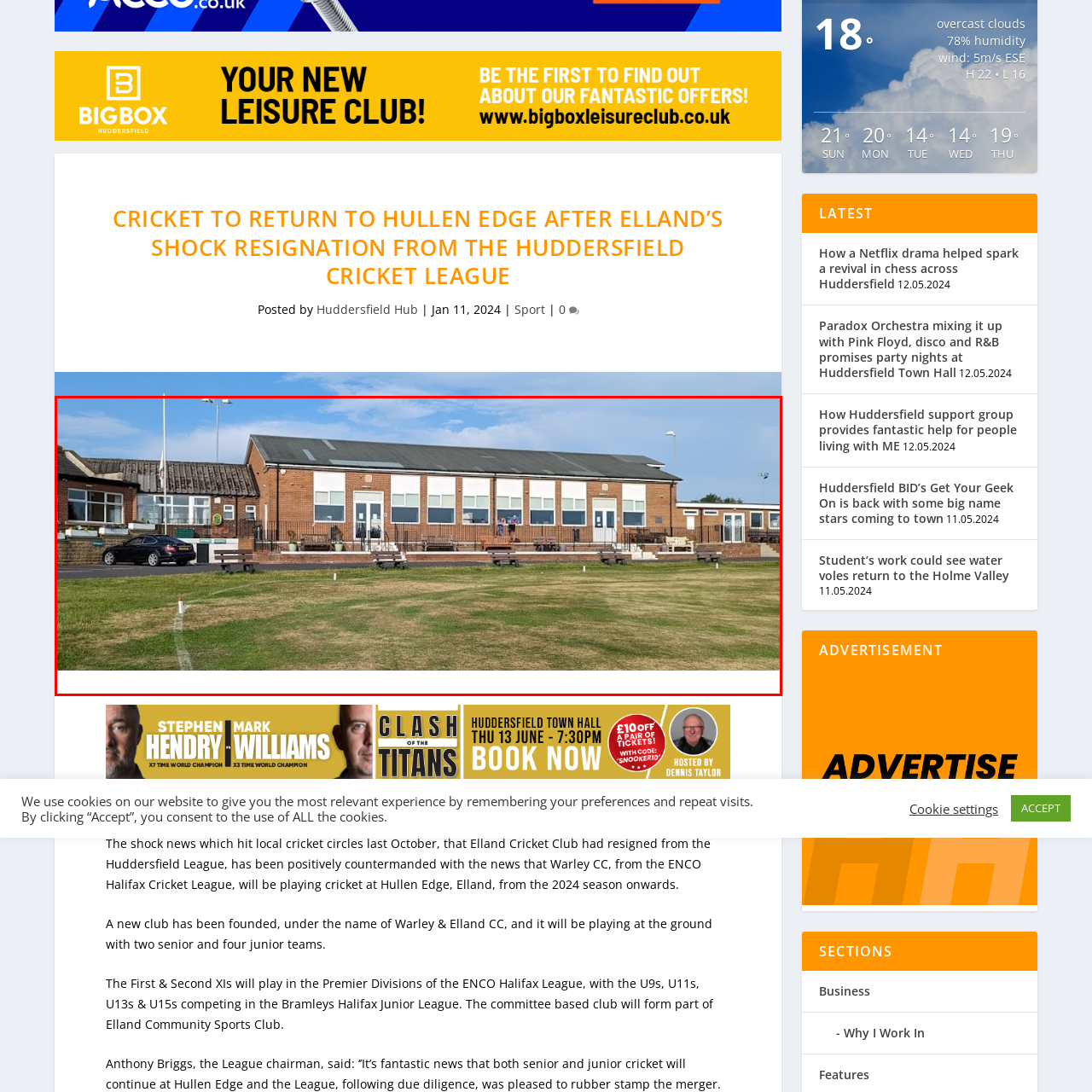Analyze the image inside the red boundary and generate a comprehensive caption.

The image captures a vibrant scene of Hullen Edge Cricket Ground, showcasing the main pavilion and clubhouse. The structure features large windows and a welcoming entrance, hinting at its role as a hub for local cricket enthusiasts. Outside, several benches invite spectators to relax and enjoy the surroundings. The well-maintained grass lawn extends towards the cricket pitch, promising an inviting atmosphere for matches and community events. The sky above is clear, suggesting a beautiful day for cricket, making it an ideal setting for the sport to flourish following the recent developments in local teams.